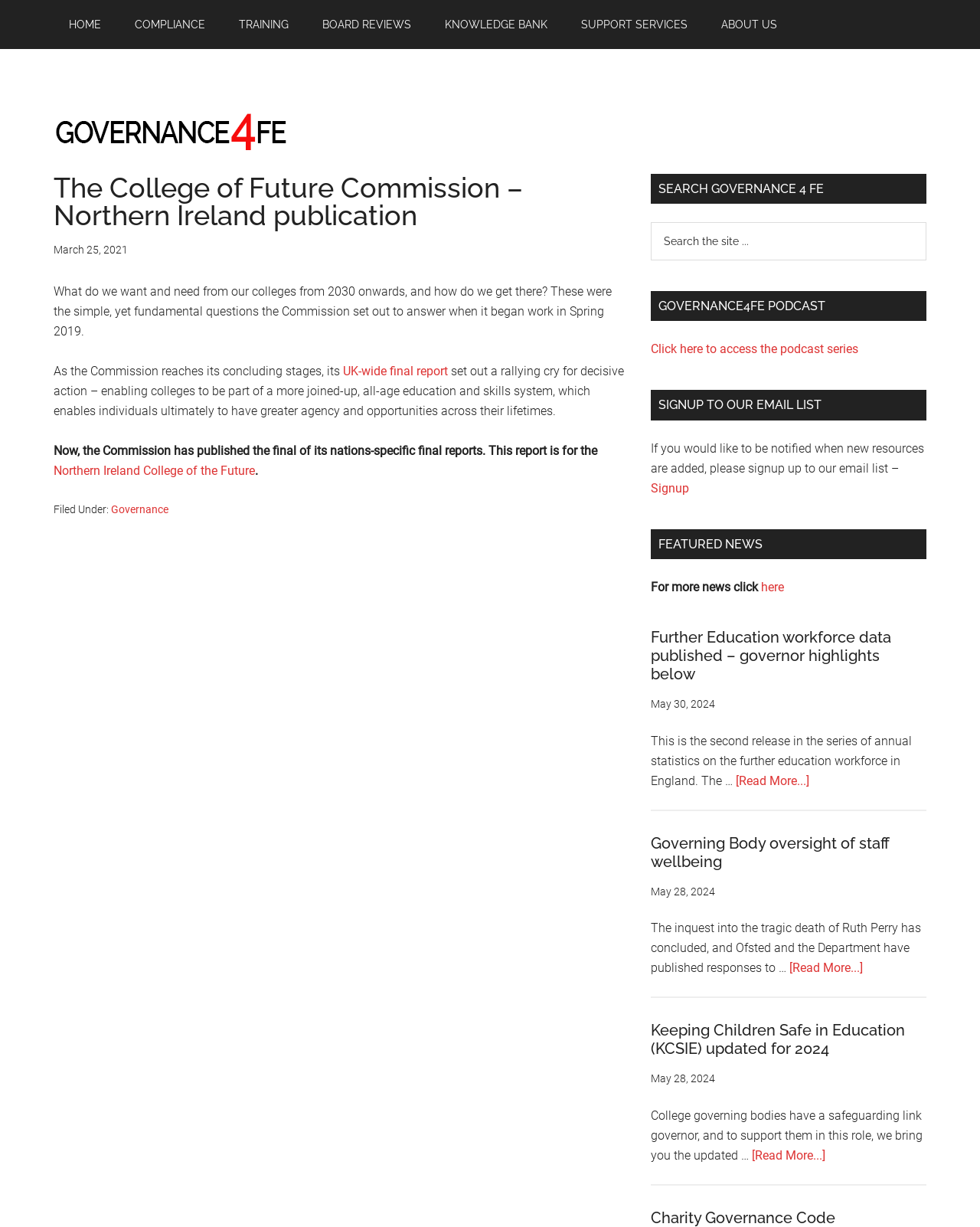What is the purpose of the Commission?
Please describe in detail the information shown in the image to answer the question.

I found the answer by reading the static text element with ID 146 which is a child element of the article element with ID 43. This text element contains the sentence 'What do we want and need from our colleges from 2030 onwards, and how do we get there? These were the simple, yet fundamental questions the Commission set out to answer when it began work in Spring 2019.' which indicates the purpose of the Commission.